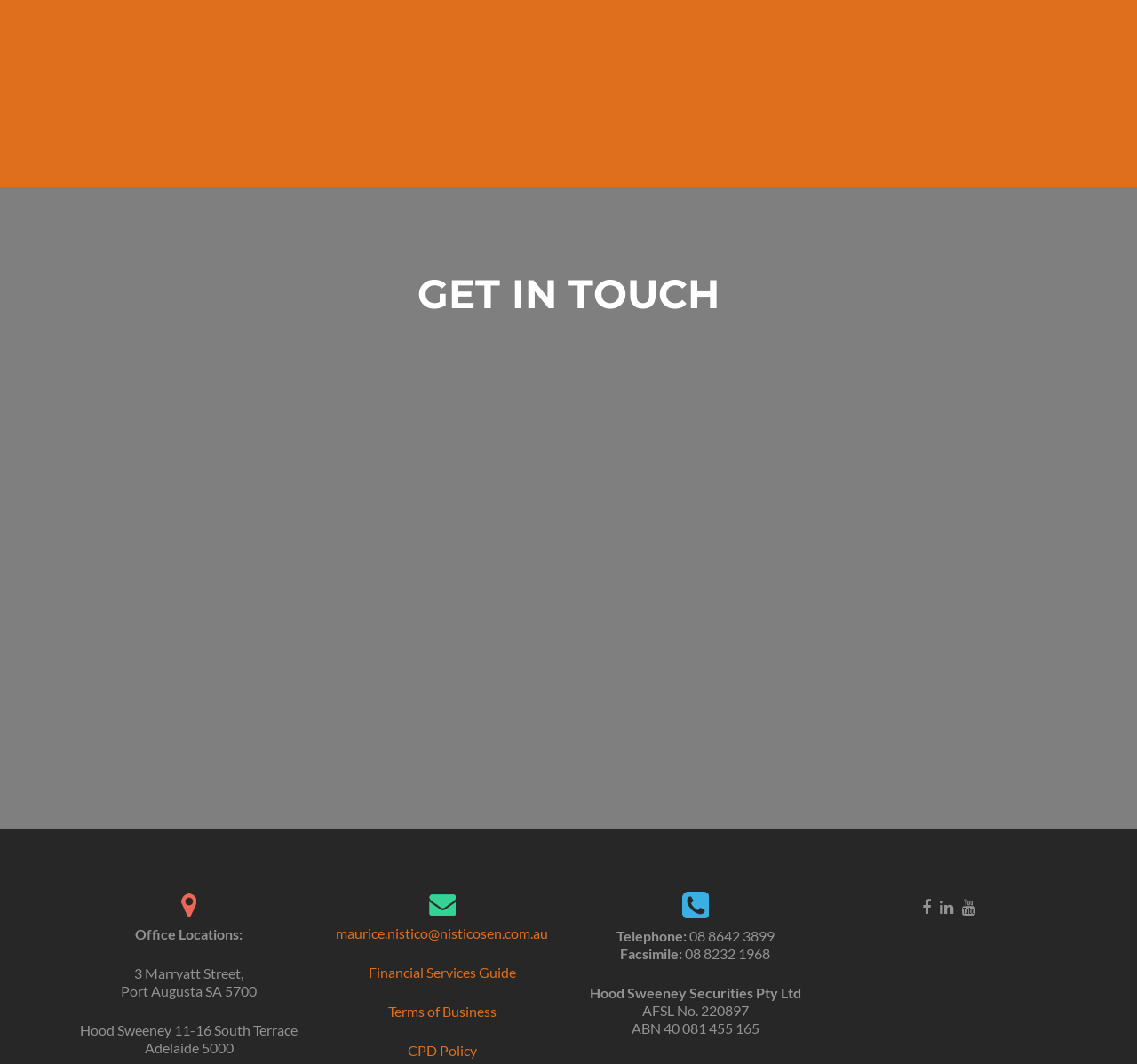How many office locations are listed on this webpage? Refer to the image and provide a one-word or short phrase answer.

2